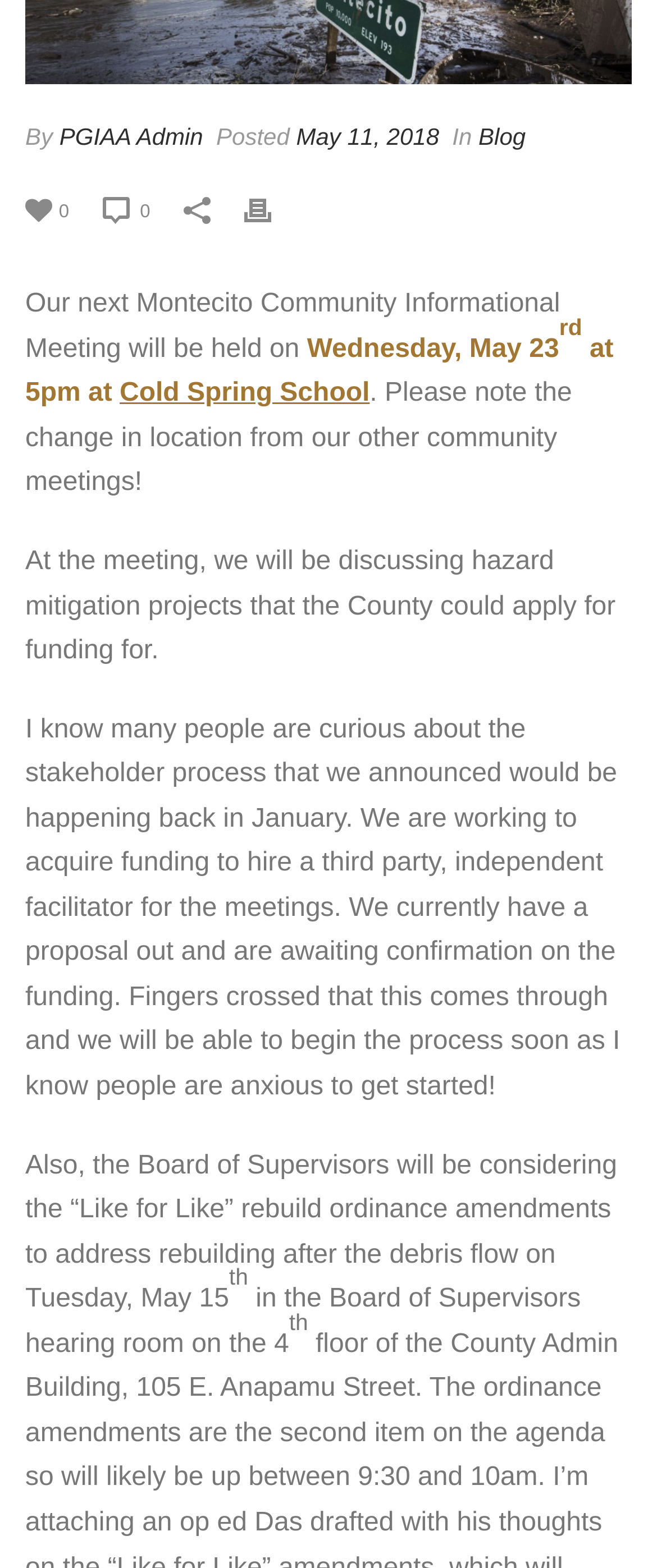Find the bounding box coordinates corresponding to the UI element with the description: "Blog". The coordinates should be formatted as [left, top, right, bottom], with values as floats between 0 and 1.

[0.728, 0.078, 0.8, 0.095]